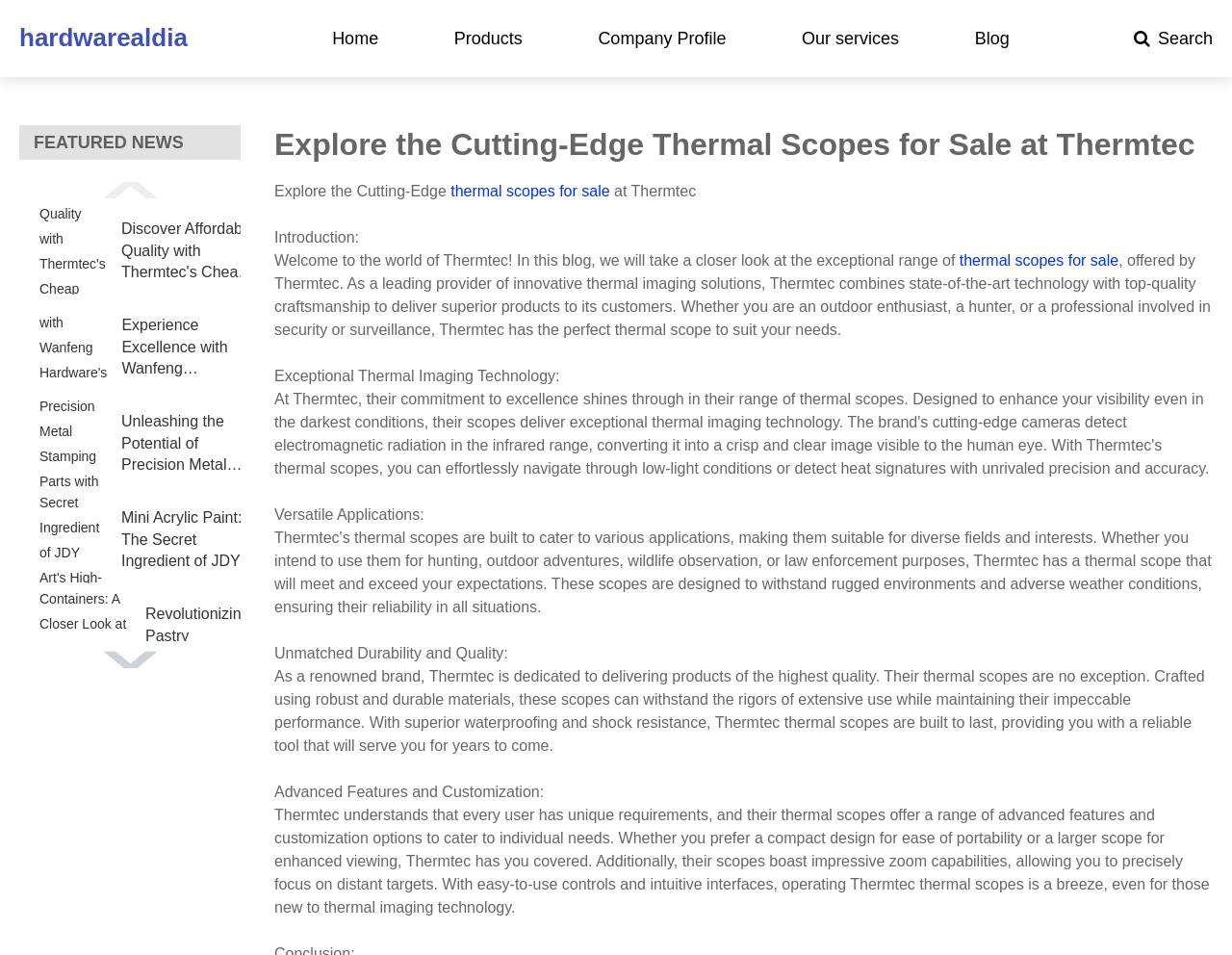Offer a comprehensive description of the webpage’s content and structure.

The webpage is a blog about thermal scopes for sale at Thermtec. At the top, there is a heading "hardwarealdia" with a link to it. Below that, there is a navigation menu with links to "Home", "Products", "Company Profile", "Our services", and "Blog". 

On the left side, there is a section titled "FEATURED NEWS" with five figures, each containing an image, a link, and a figcaption. The images are accompanied by headings and links to articles about various topics, including thermal scopes, hardware, and painting supplies.

On the right side, there is a main content section with a heading "Explore the Cutting-Edge Thermal Scopes for Sale at Thermtec". Below that, there is an introduction to the blog, which discusses the exceptional range of thermal scopes offered by Thermtec. The introduction is followed by several paragraphs of text, each with a heading, discussing the features and benefits of Thermtec's thermal scopes, including their exceptional thermal imaging technology, versatile applications, unmatched durability and quality, and advanced features and customization options.

At the bottom of the page, there are buttons for "Previous slide" and "Next slide", although the "Previous slide" button is disabled.